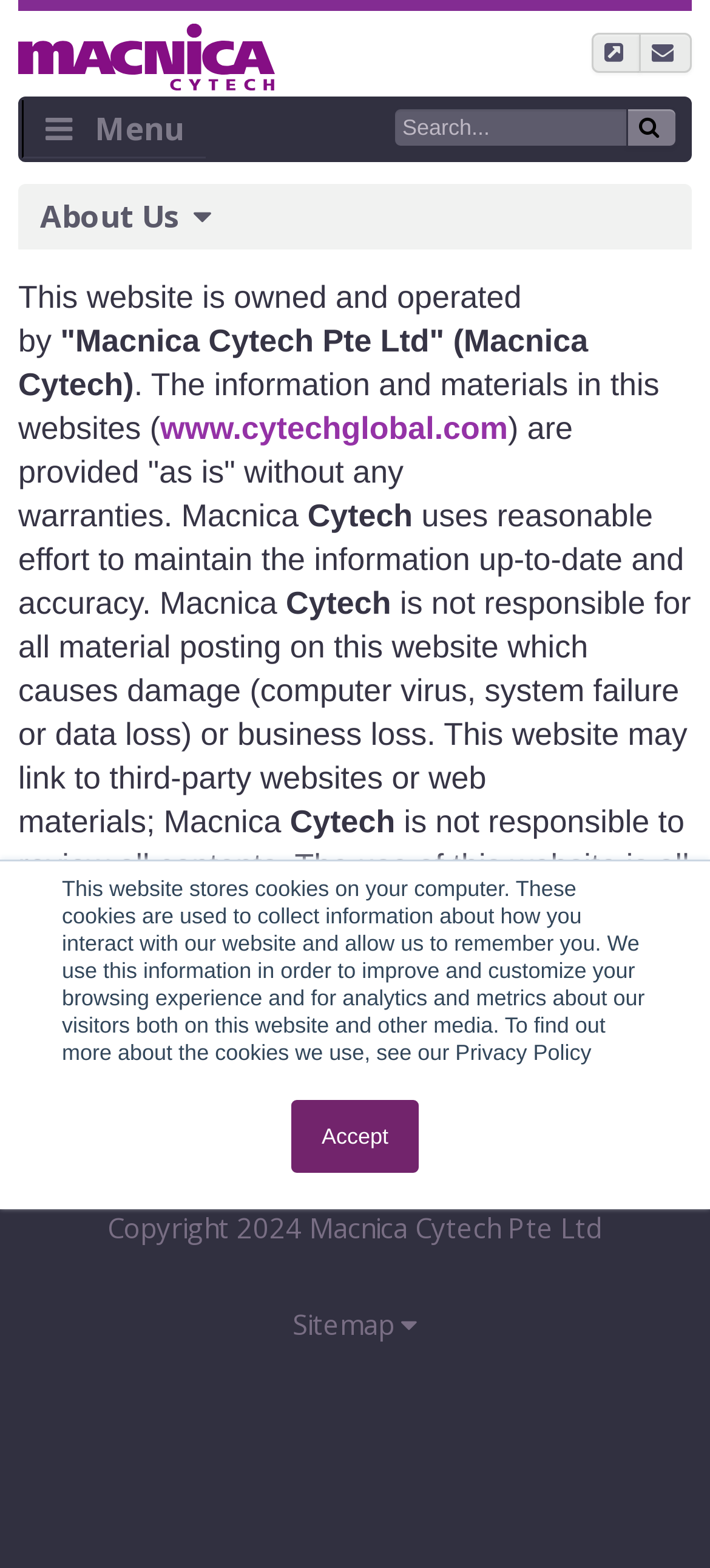Using floating point numbers between 0 and 1, provide the bounding box coordinates in the format (top-left x, top-left y, bottom-right x, bottom-right y). Locate the UI element described here: Global Network

[0.833, 0.021, 0.903, 0.046]